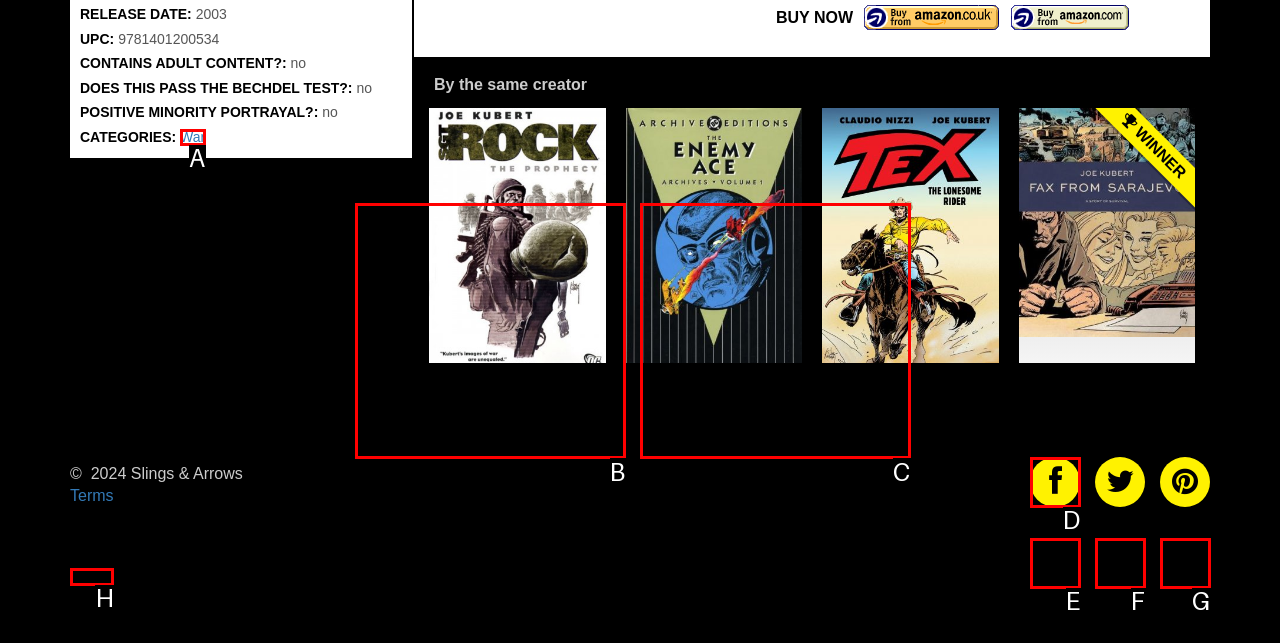From the available options, which lettered element should I click to complete this task: Follow on Facebook?

D